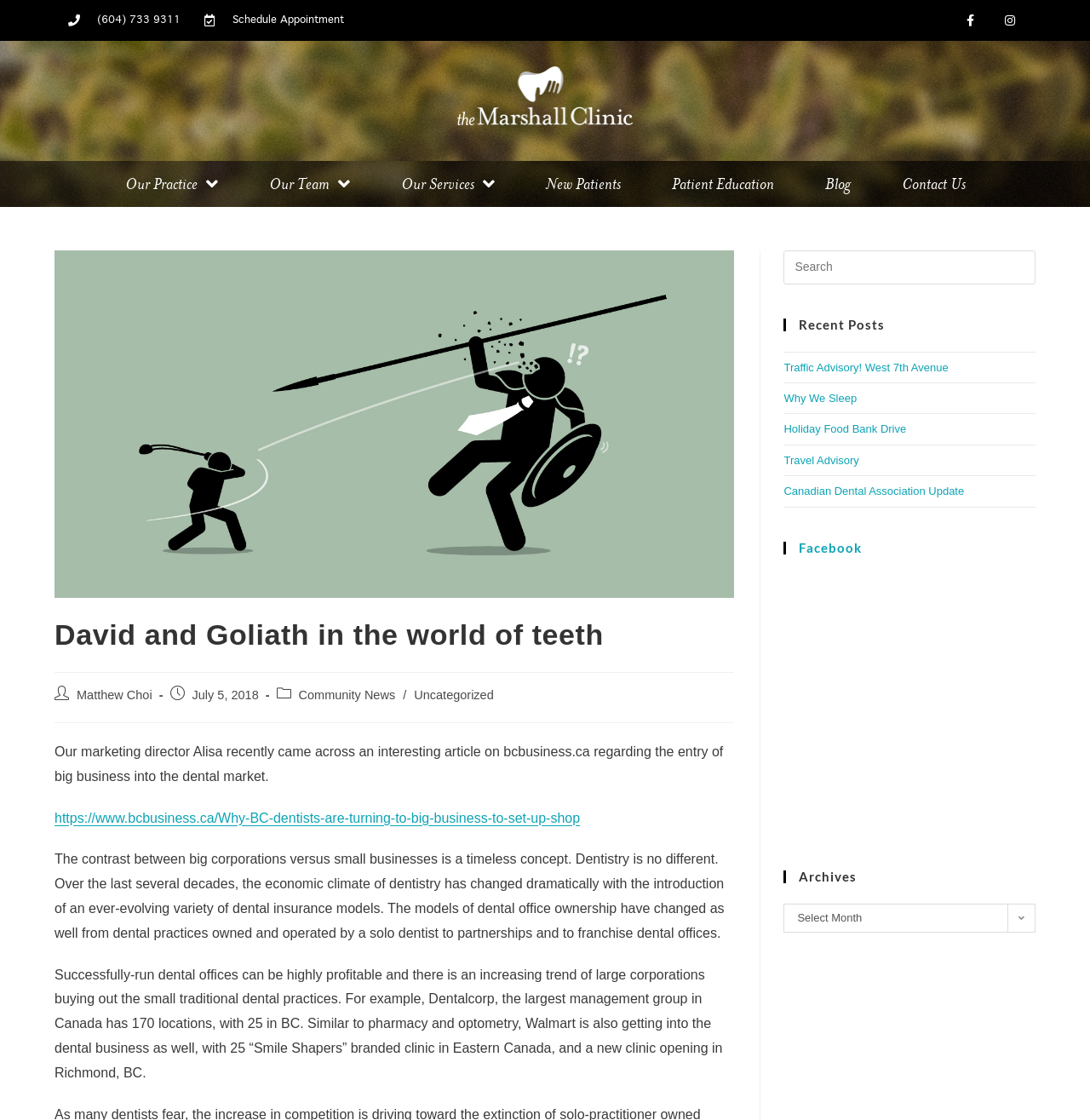What is the topic of the blog post?
Provide a detailed and well-explained answer to the question.

The topic of the blog post can be inferred from the text, which discusses the entry of big business into the dental market and the contrast between big corporations and small businesses in dentistry.